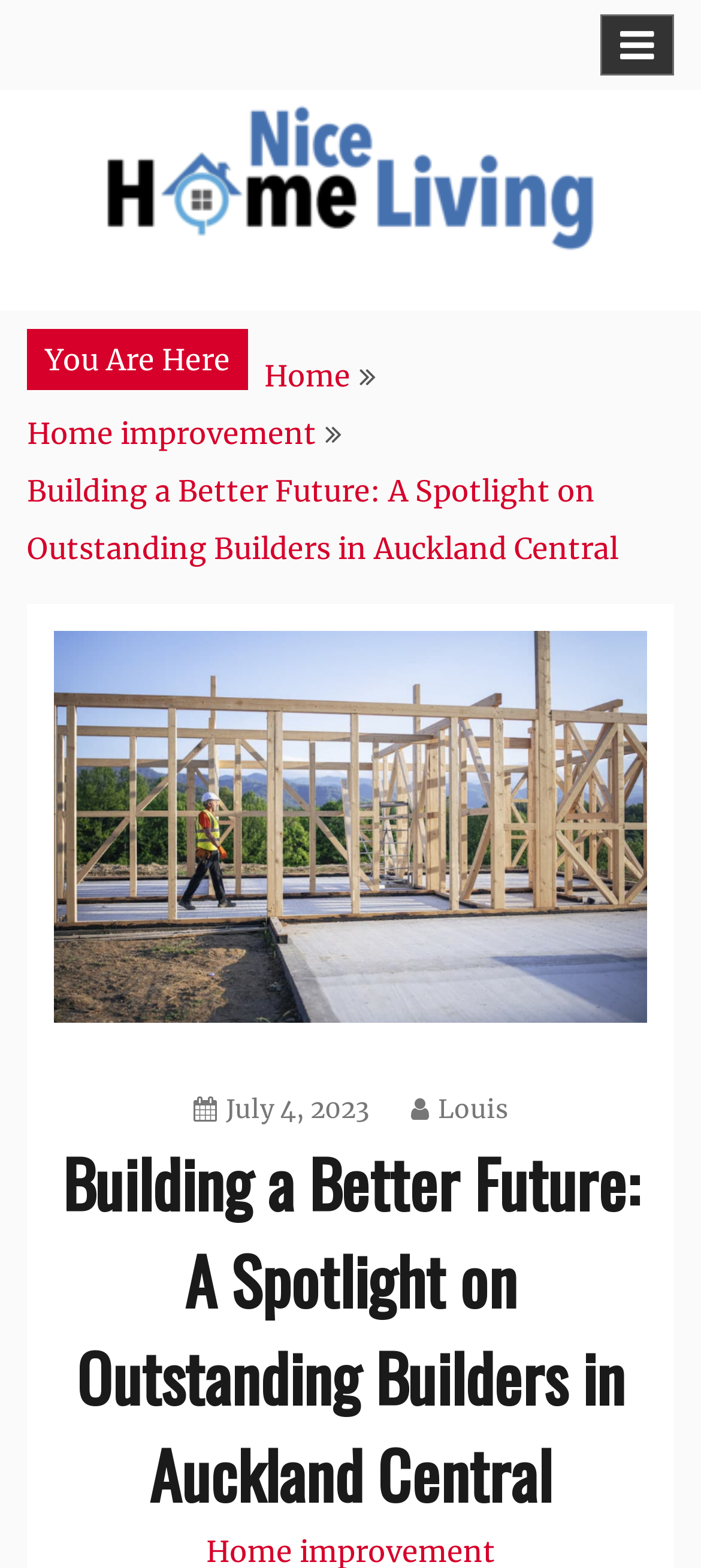What is the date of the article?
Refer to the screenshot and respond with a concise word or phrase.

July 4, 2023